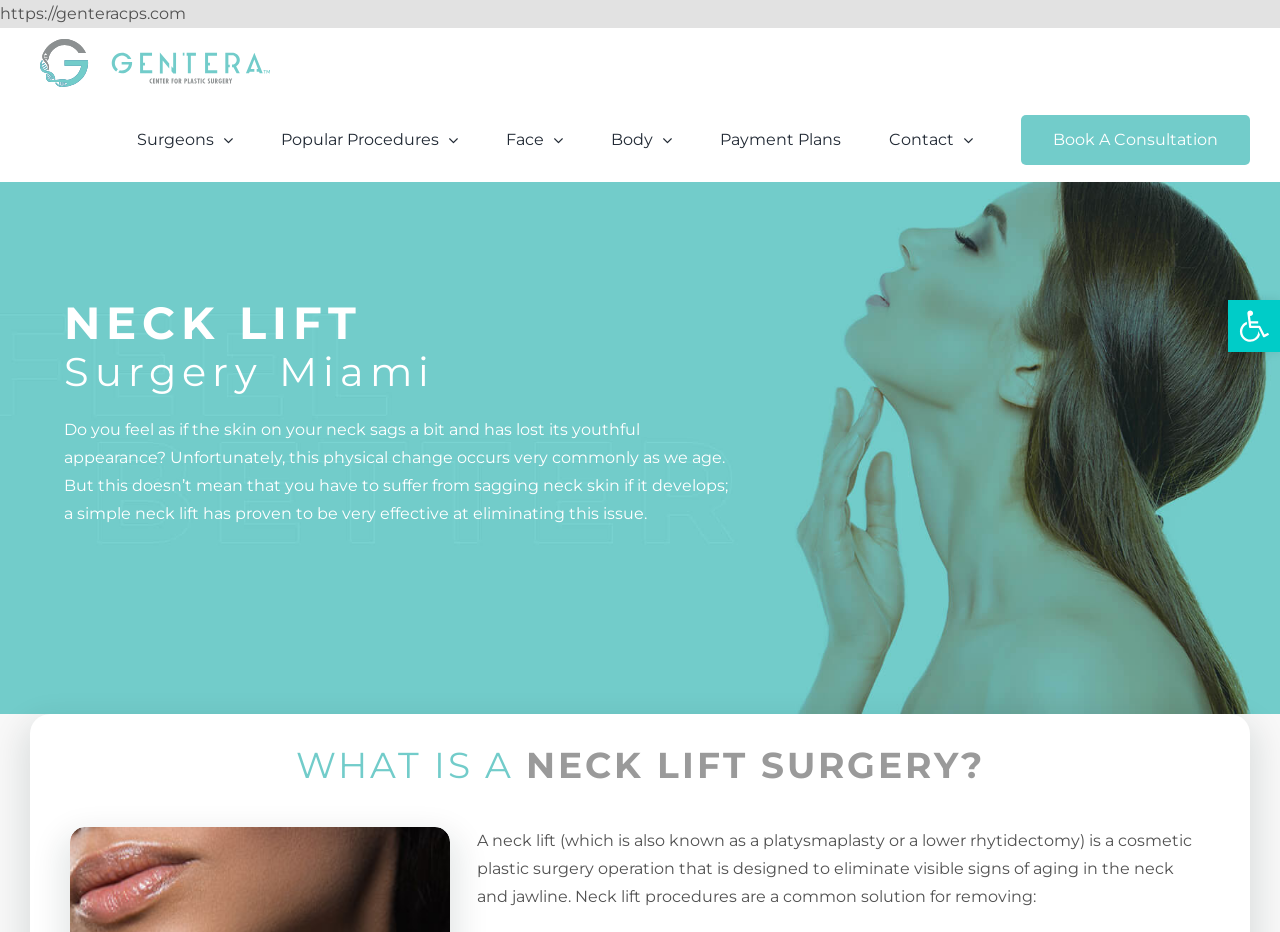Find and provide the bounding box coordinates for the UI element described here: "Book A Consultation". The coordinates should be given as four float numbers between 0 and 1: [left, top, right, bottom].

[0.798, 0.105, 0.977, 0.195]